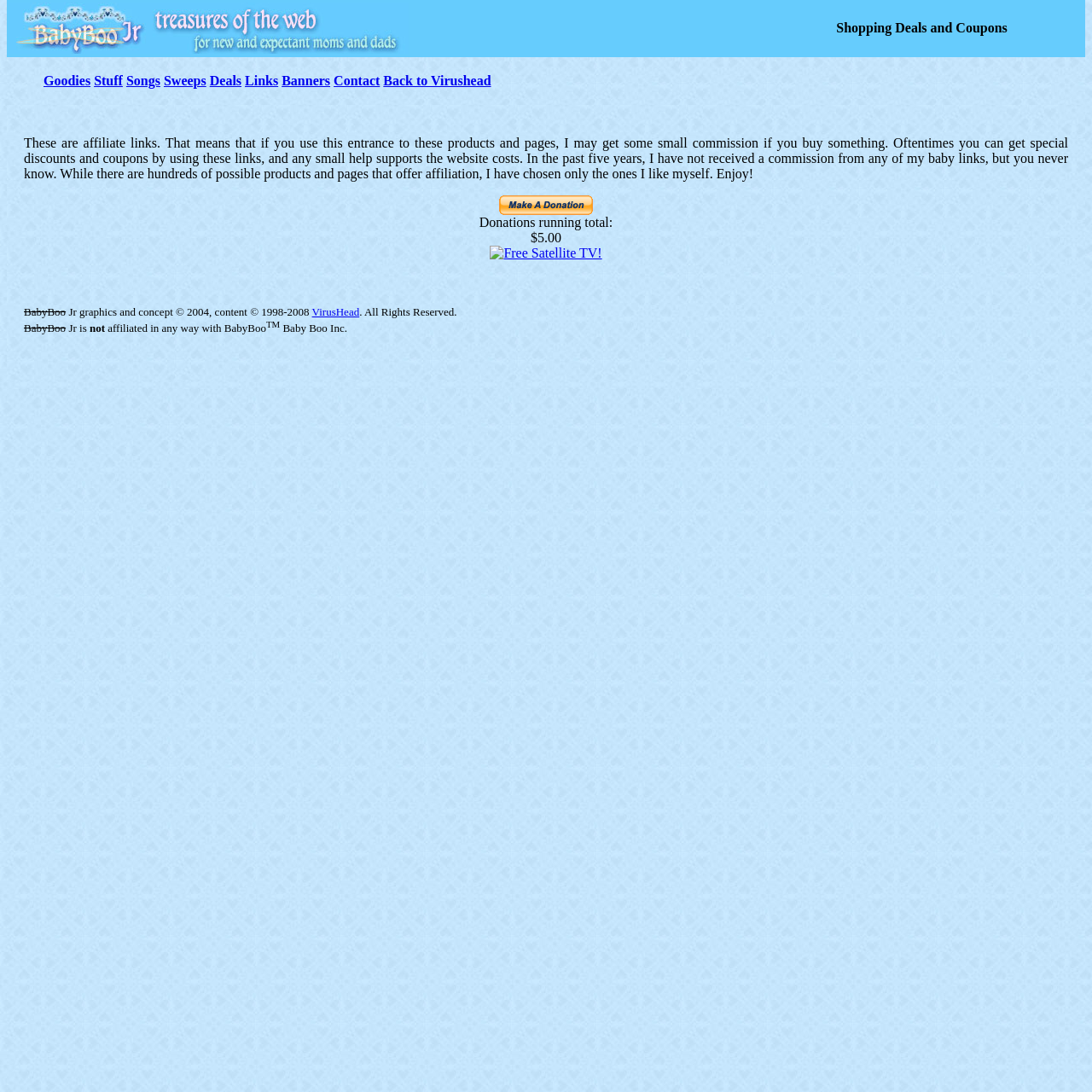Determine the bounding box for the described HTML element: "Songs". Ensure the coordinates are four float numbers between 0 and 1 in the format [left, top, right, bottom].

[0.116, 0.067, 0.147, 0.08]